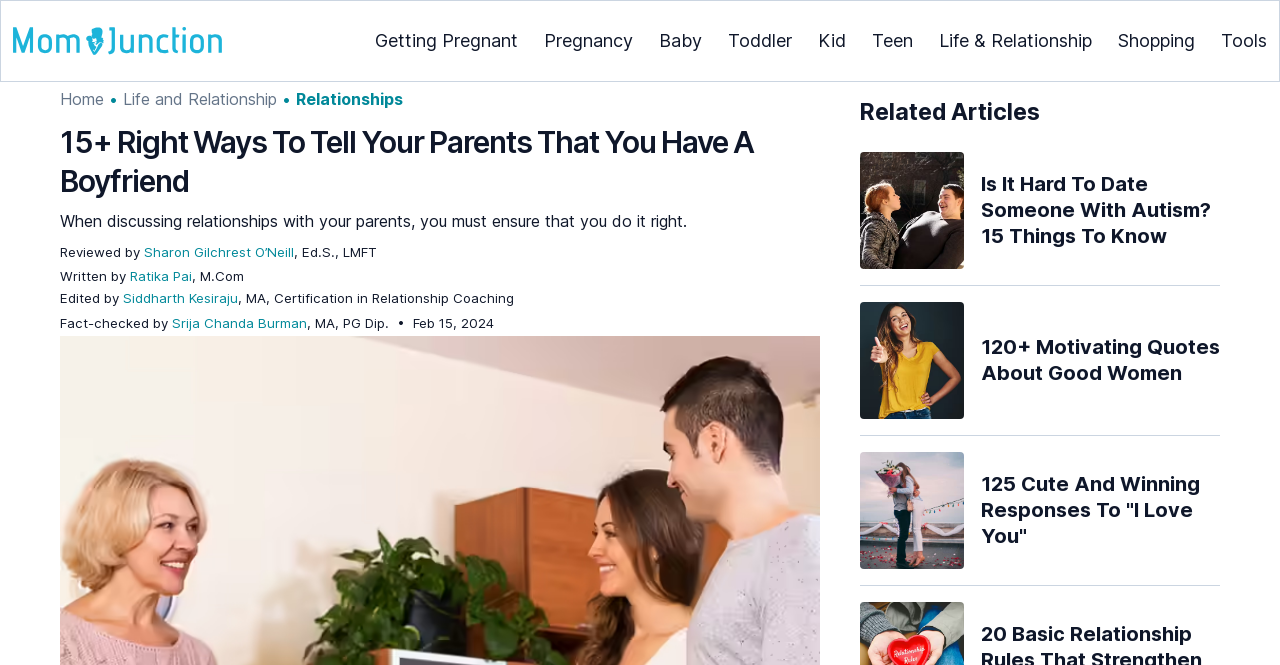Determine the bounding box coordinates for the HTML element described here: "Tools".

[0.957, 0.015, 0.99, 0.106]